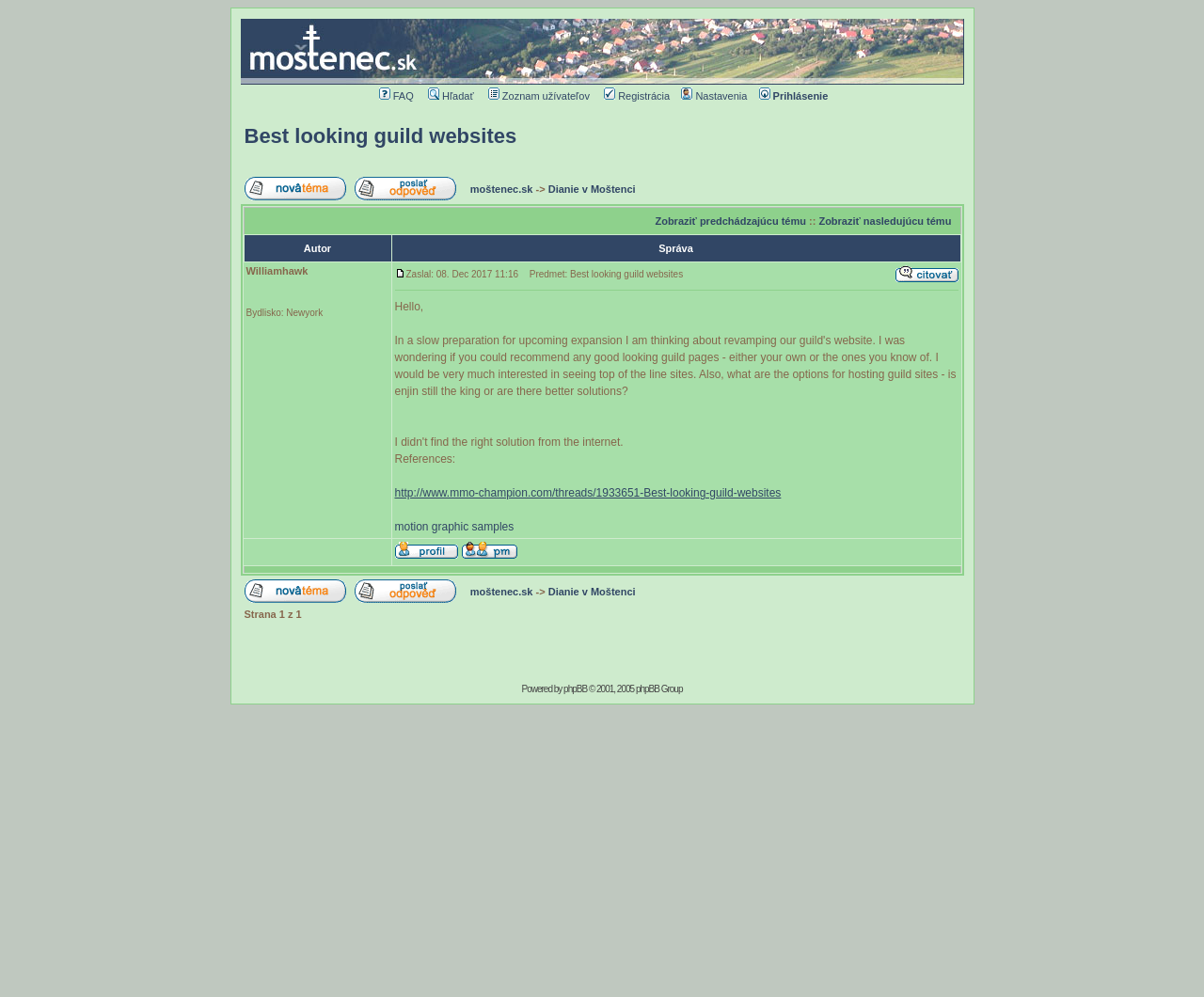Identify the bounding box for the described UI element: "Best looking guild websites".

[0.203, 0.125, 0.429, 0.148]